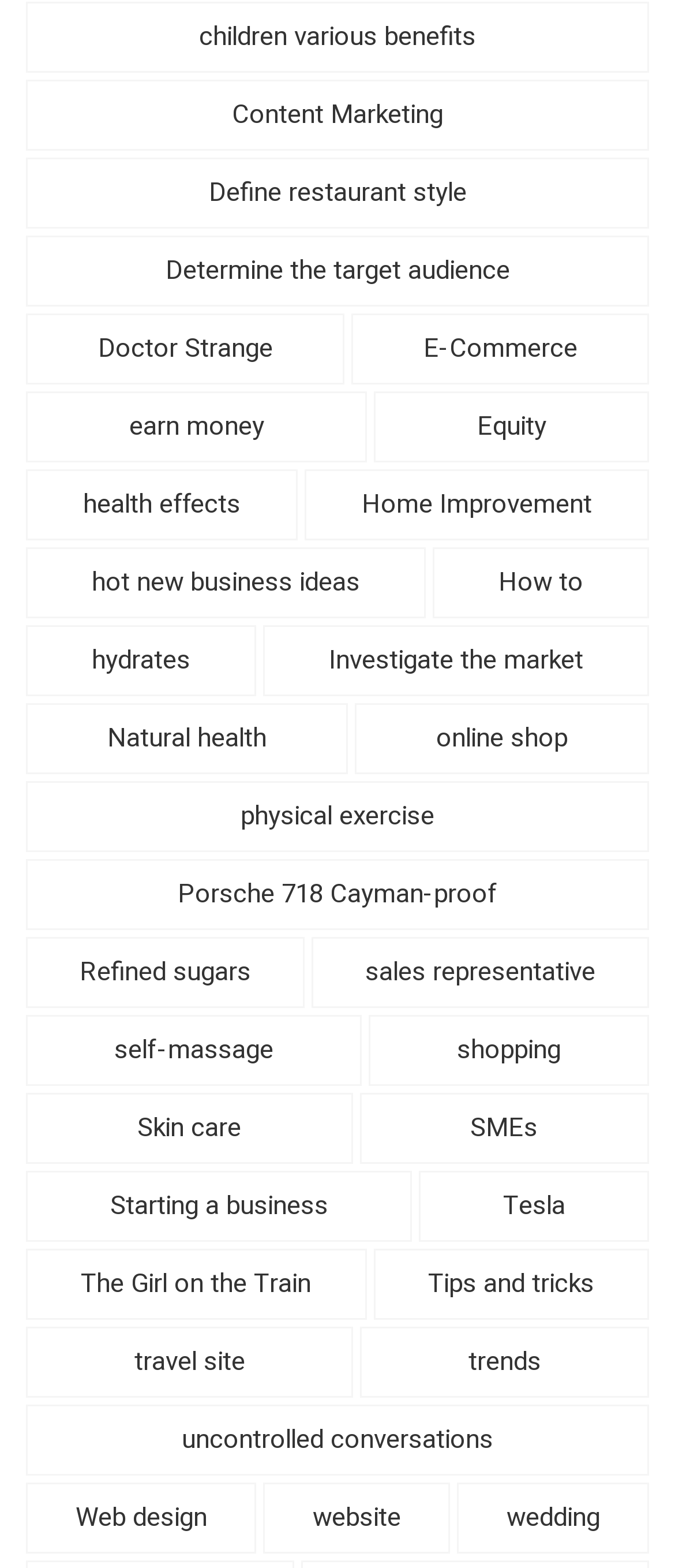How many links have only one item associated with them?
Based on the image, provide your answer in one word or phrase.

14